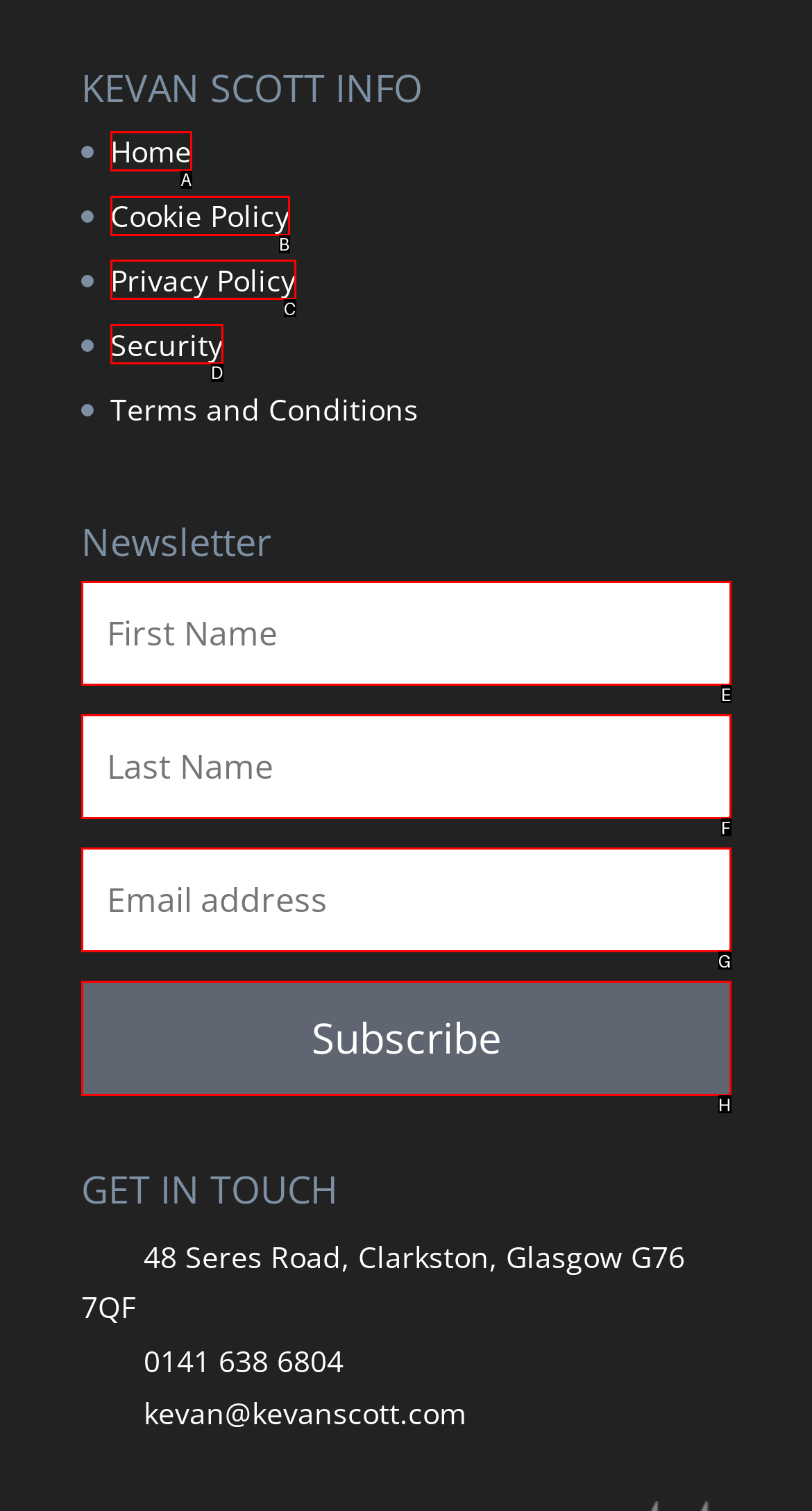Identify the letter of the option that should be selected to accomplish the following task: Close the popup. Provide the letter directly.

None